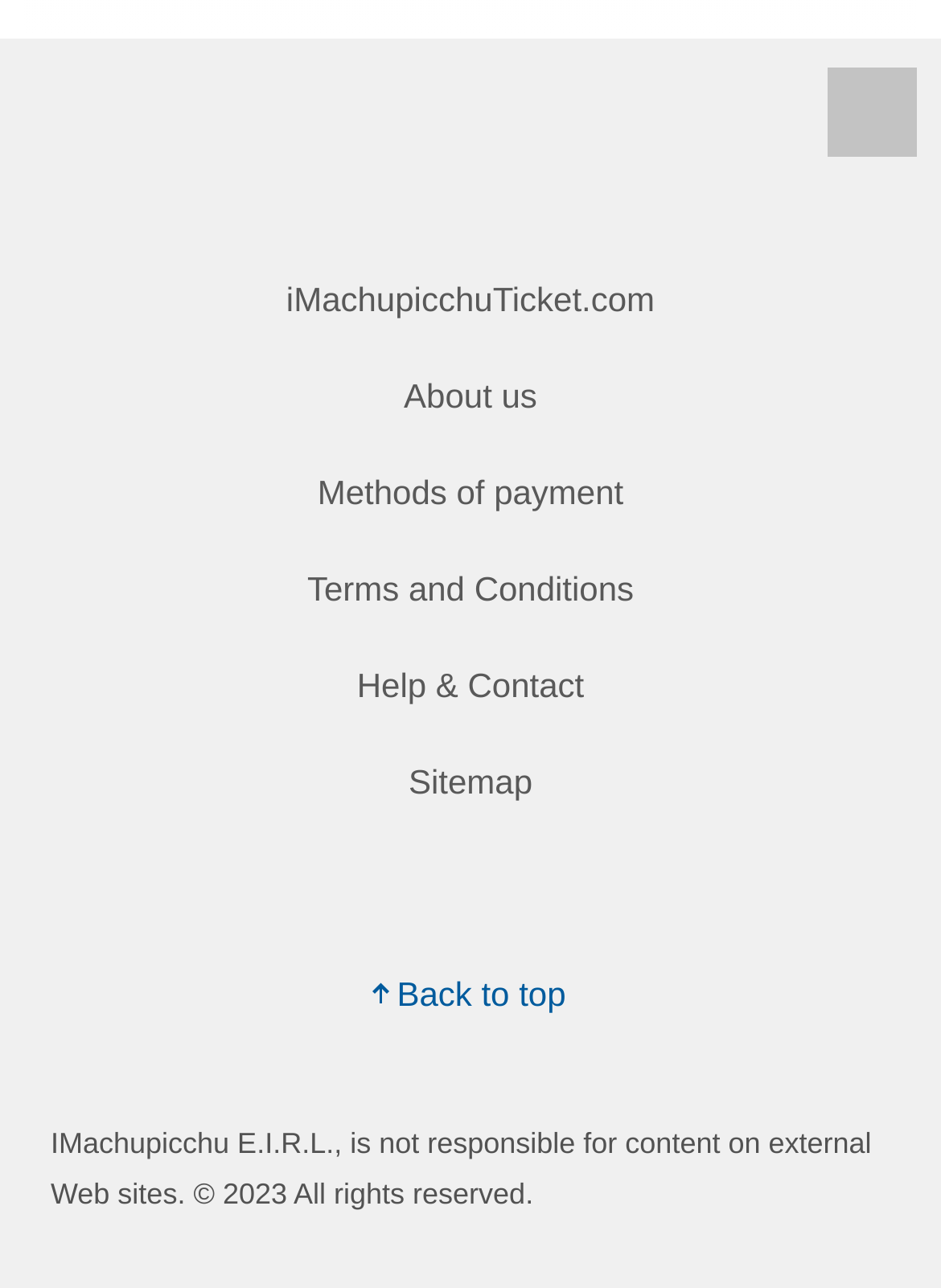Determine the bounding box coordinates of the clickable area required to perform the following instruction: "Click on the Confianza link". The coordinates should be represented as four float numbers between 0 and 1: [left, top, right, bottom].

[0.879, 0.07, 0.974, 0.1]